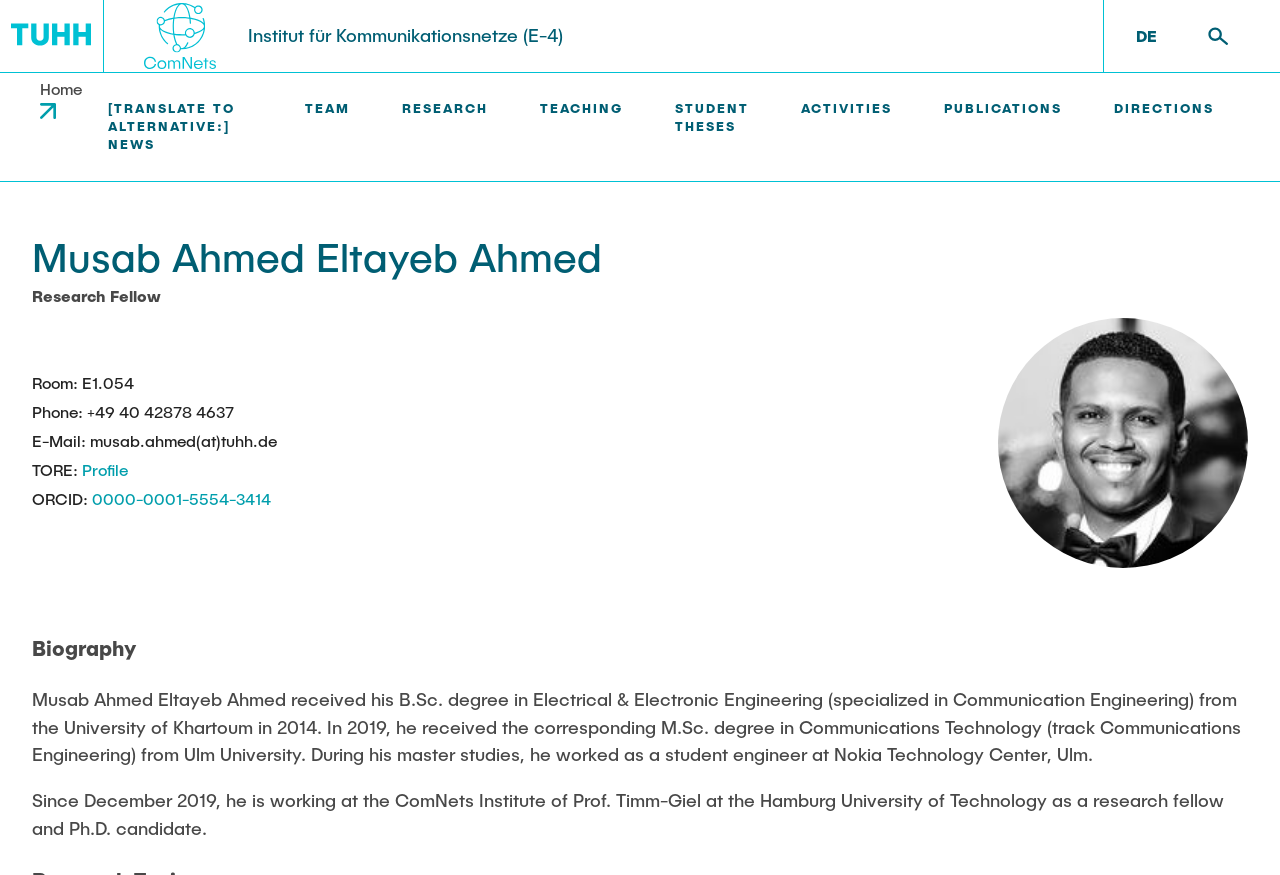What is the phone number of Musab Ahmed Eltayeb Ahmed? Refer to the image and provide a one-word or short phrase answer.

+49 40 42878 4637